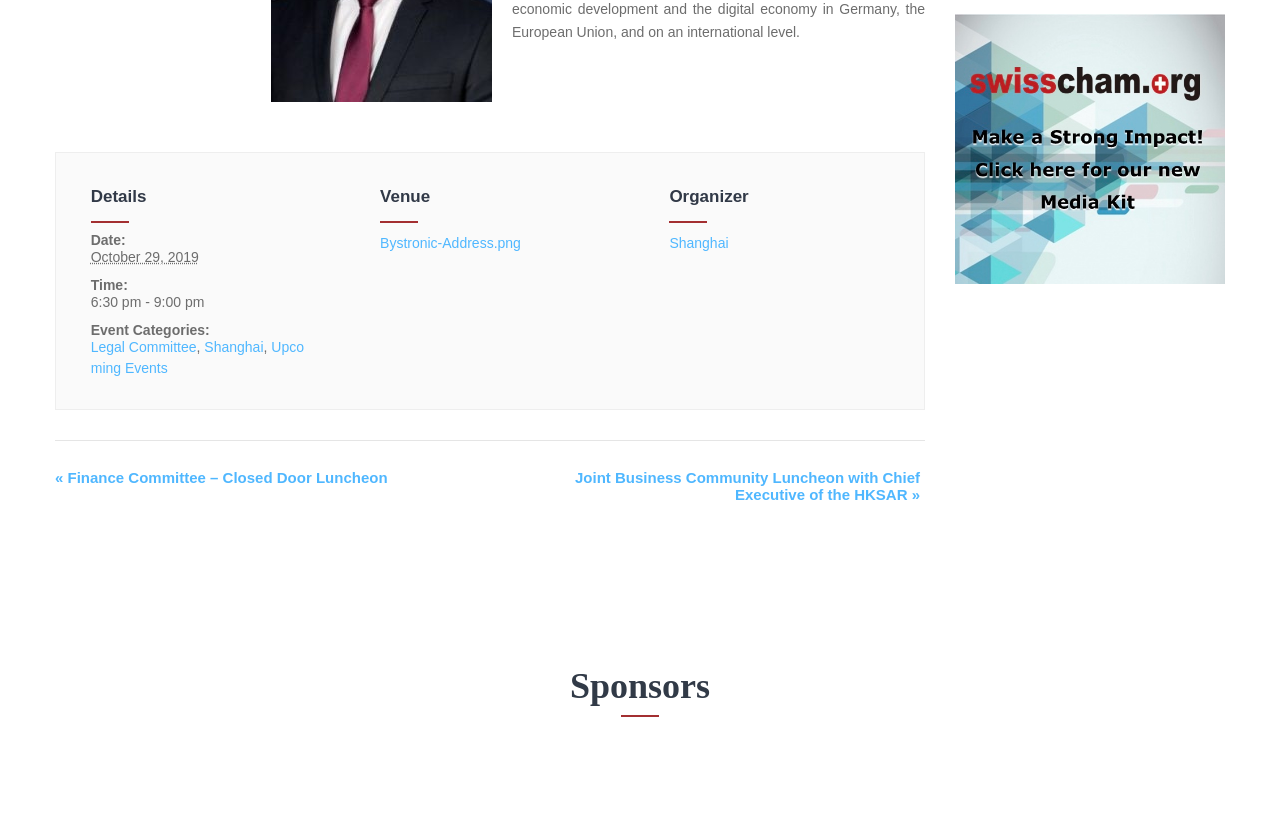From the webpage screenshot, predict the bounding box coordinates (top-left x, top-left y, bottom-right x, bottom-right y) for the UI element described here: Bystronic-Address.png

[0.297, 0.286, 0.407, 0.305]